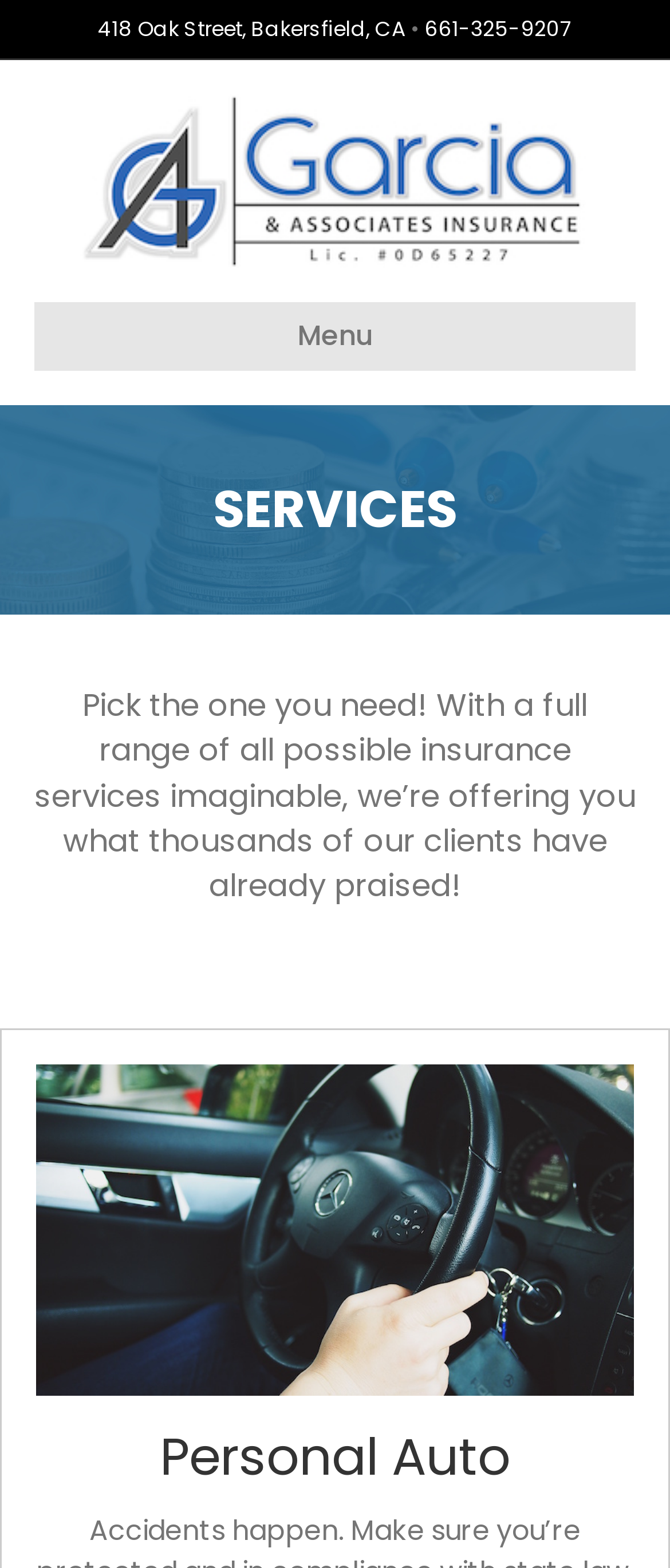Use the details in the image to answer the question thoroughly: 
What is the phone number of Garcia & Associates Insurance?

I found the phone number by looking at the link element with the text '661-325-9207' which is located next to the address, indicating it's the phone number of the insurance company.